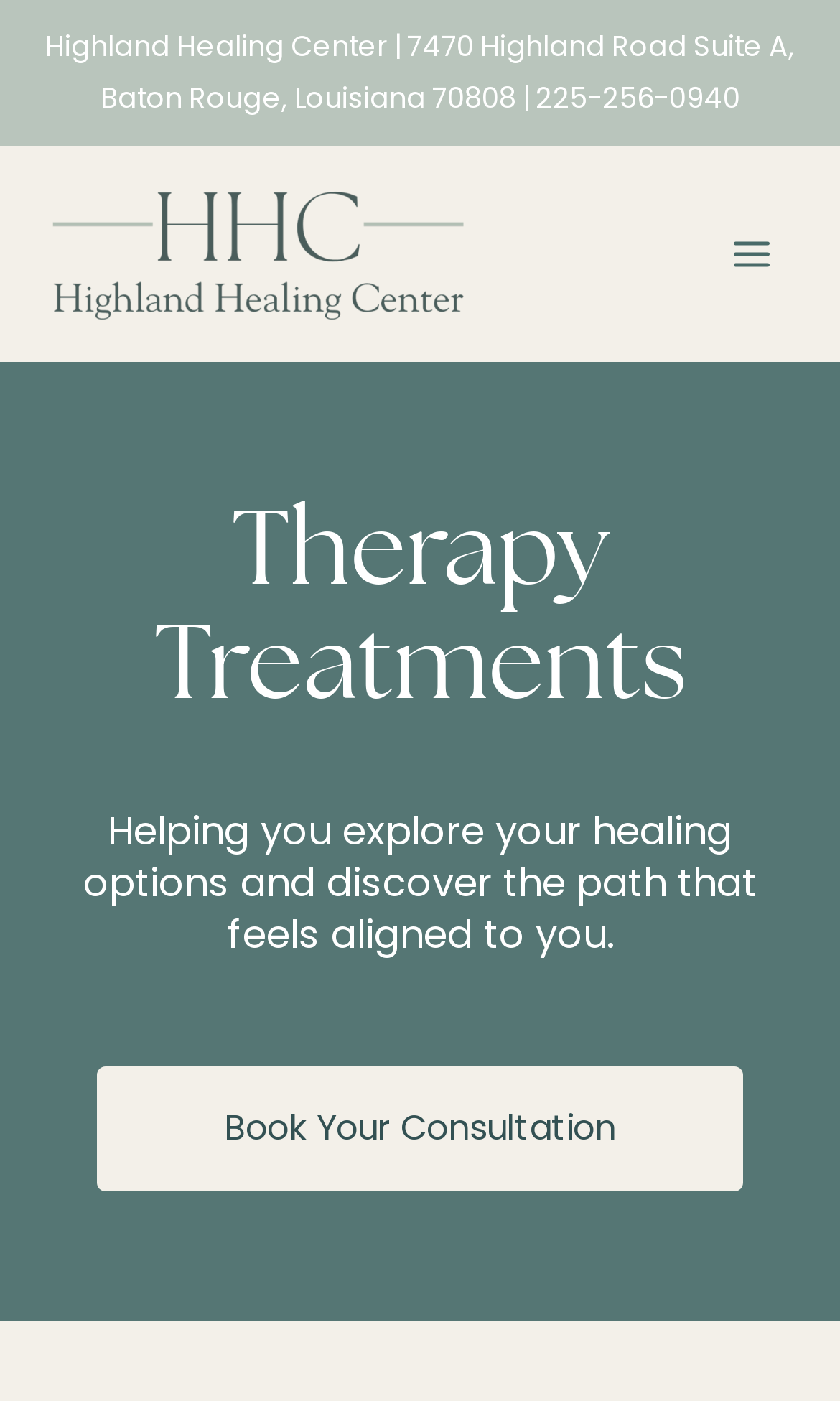Respond with a single word or short phrase to the following question: 
What is the phone number of Highland Healing Center?

225-256-0940